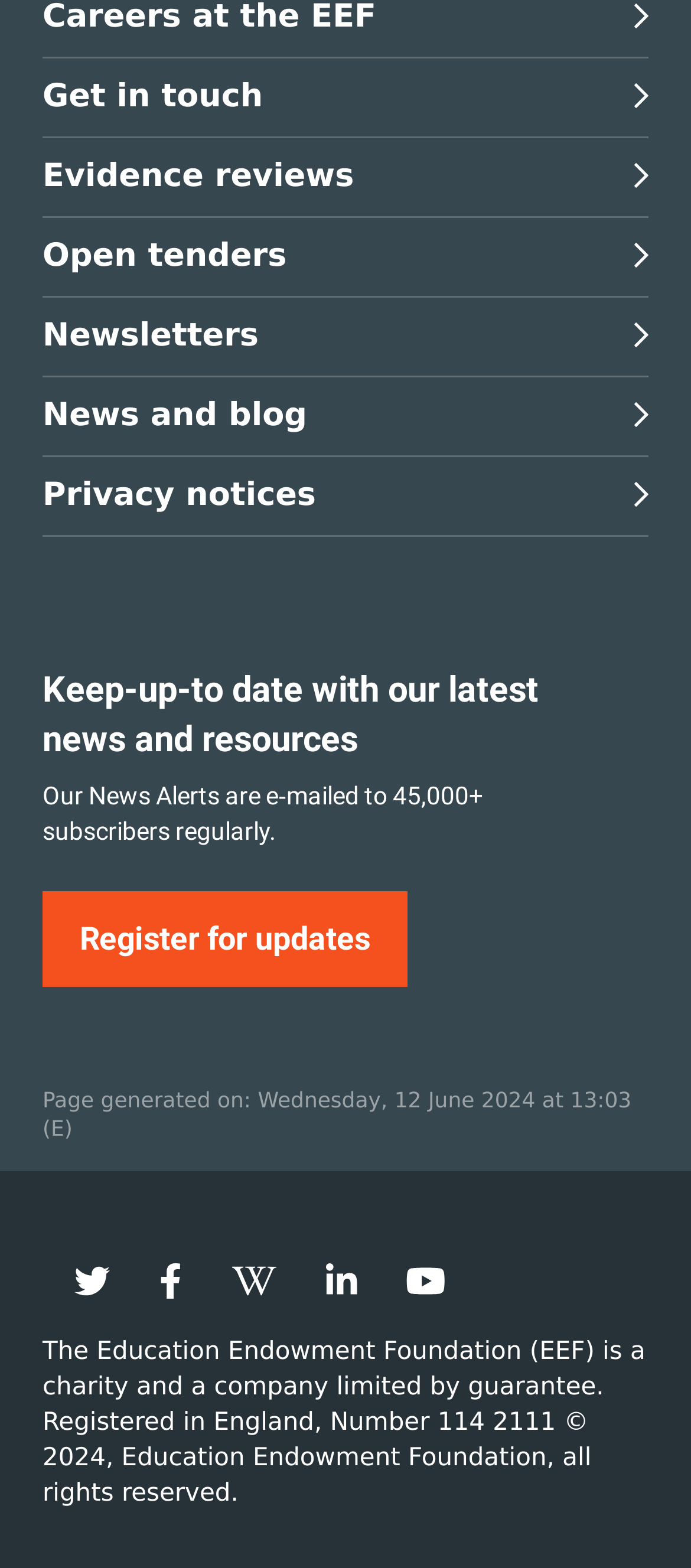Locate the bounding box coordinates of the area where you should click to accomplish the instruction: "View evidence reviews".

[0.062, 0.088, 0.938, 0.139]